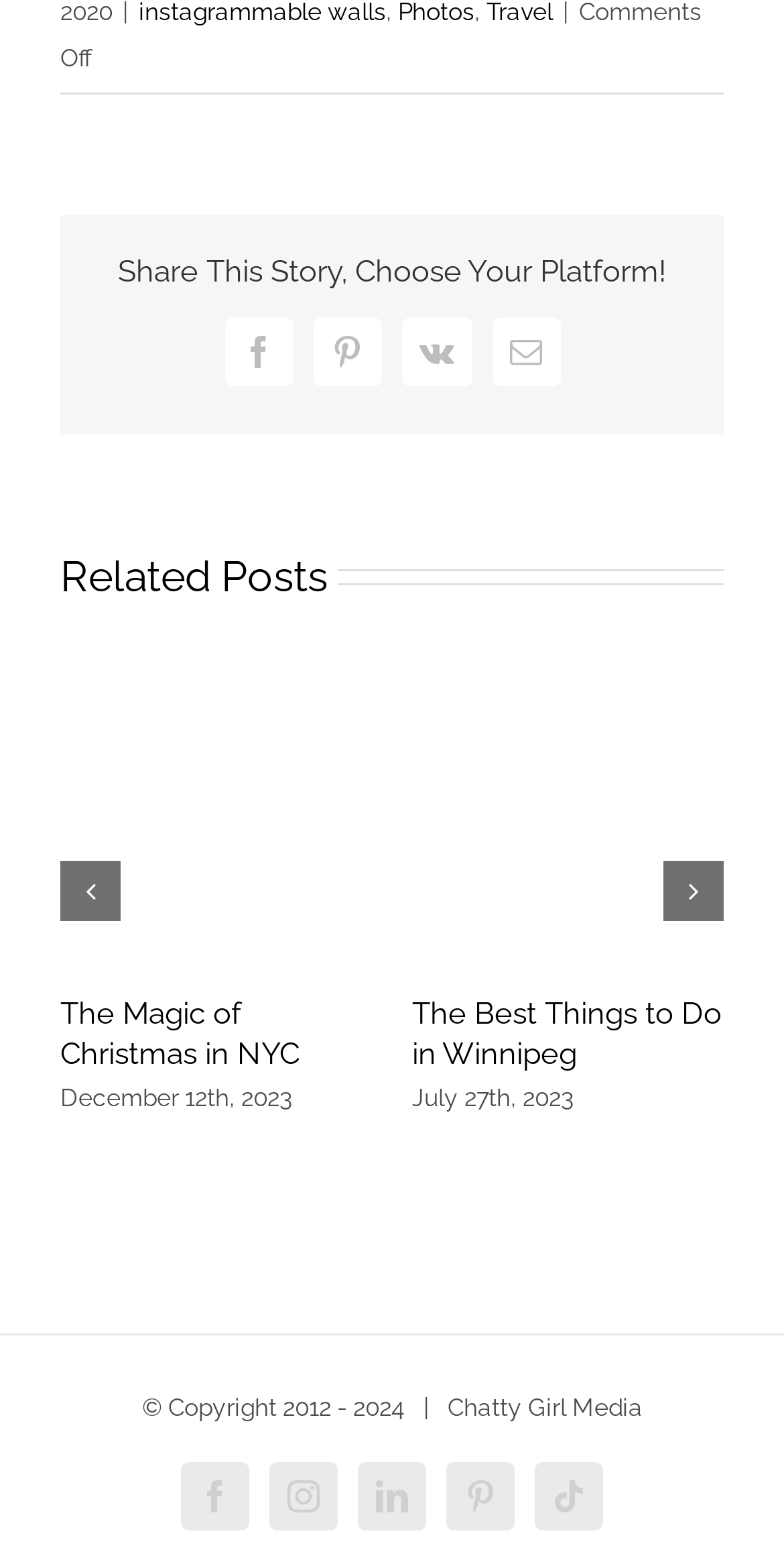Find the bounding box coordinates for the area you need to click to carry out the instruction: "View related post 'The Magic of Christmas in NYC'". The coordinates should be four float numbers between 0 and 1, indicated as [left, top, right, bottom].

[0.077, 0.64, 0.382, 0.689]